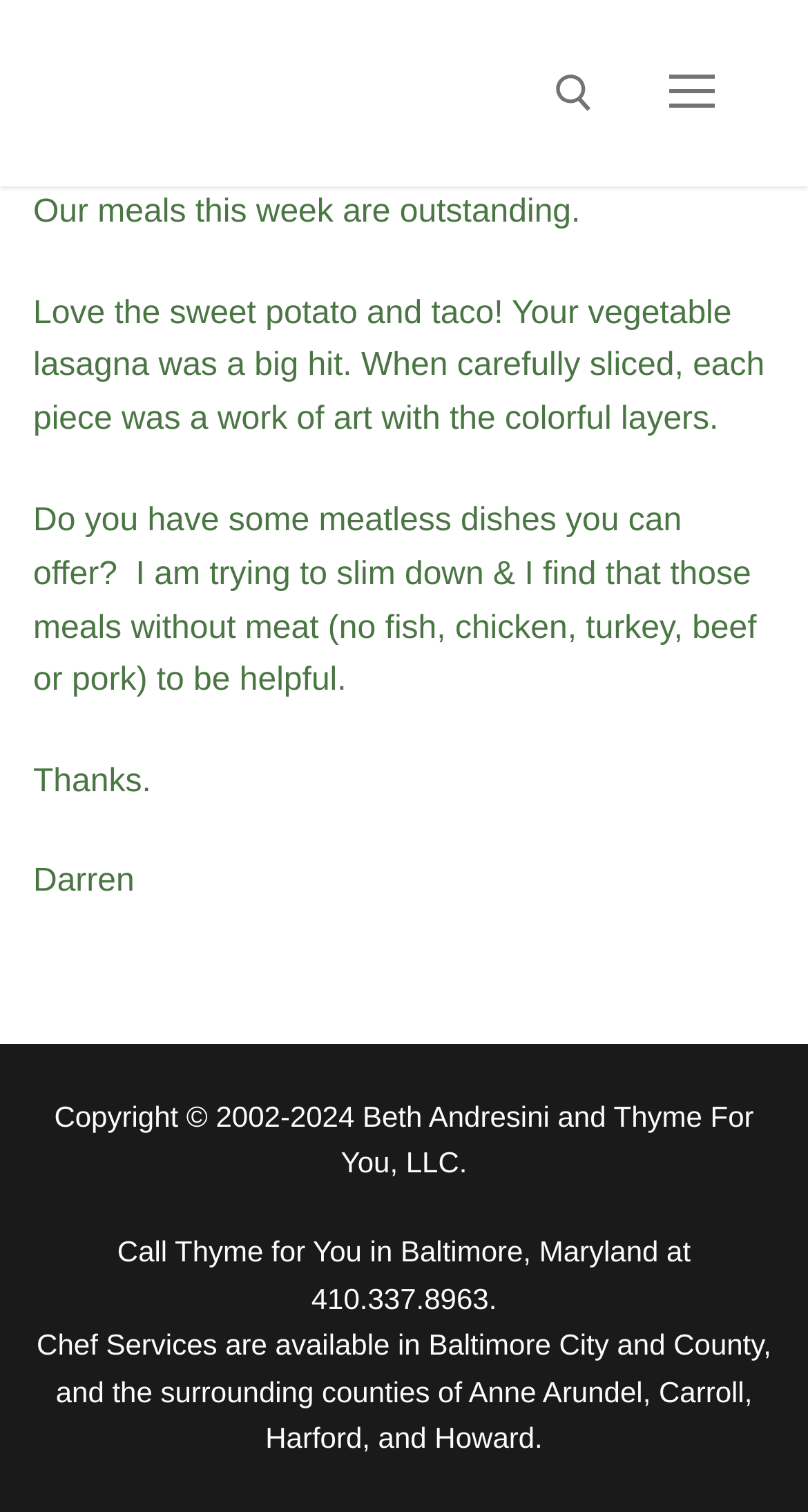Please find the bounding box coordinates (top-left x, top-left y, bottom-right x, bottom-right y) in the screenshot for the UI element described as follows: parent_node: Search for: aria-label="submit search"

[0.569, 0.177, 0.717, 0.234]